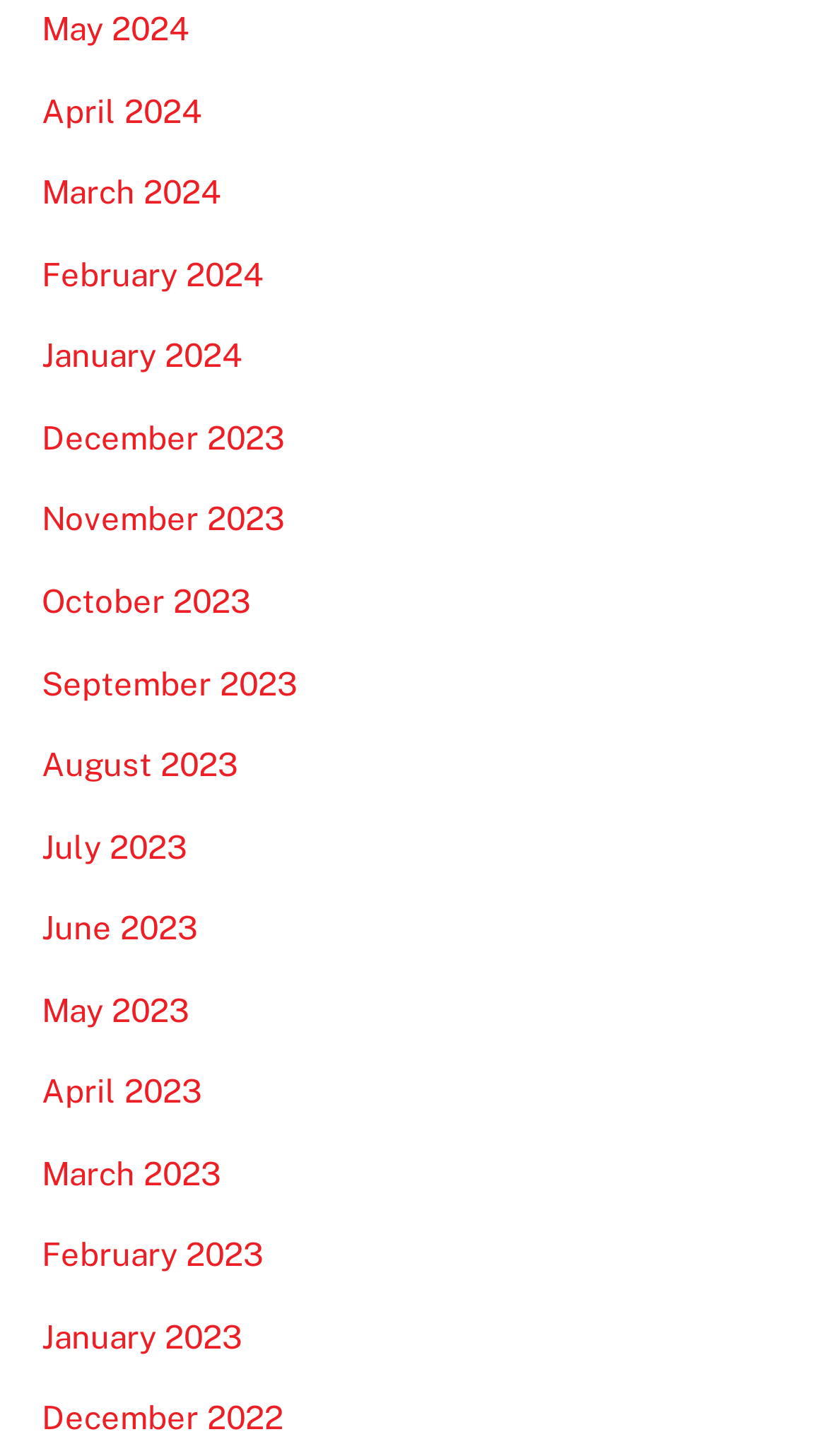What is the earliest month listed?
Examine the image and provide an in-depth answer to the question.

By examining the list of links, I found that the earliest month listed is December 2022, which is located at the bottom of the list with a bounding box coordinate of [0.05, 0.962, 0.342, 0.987].